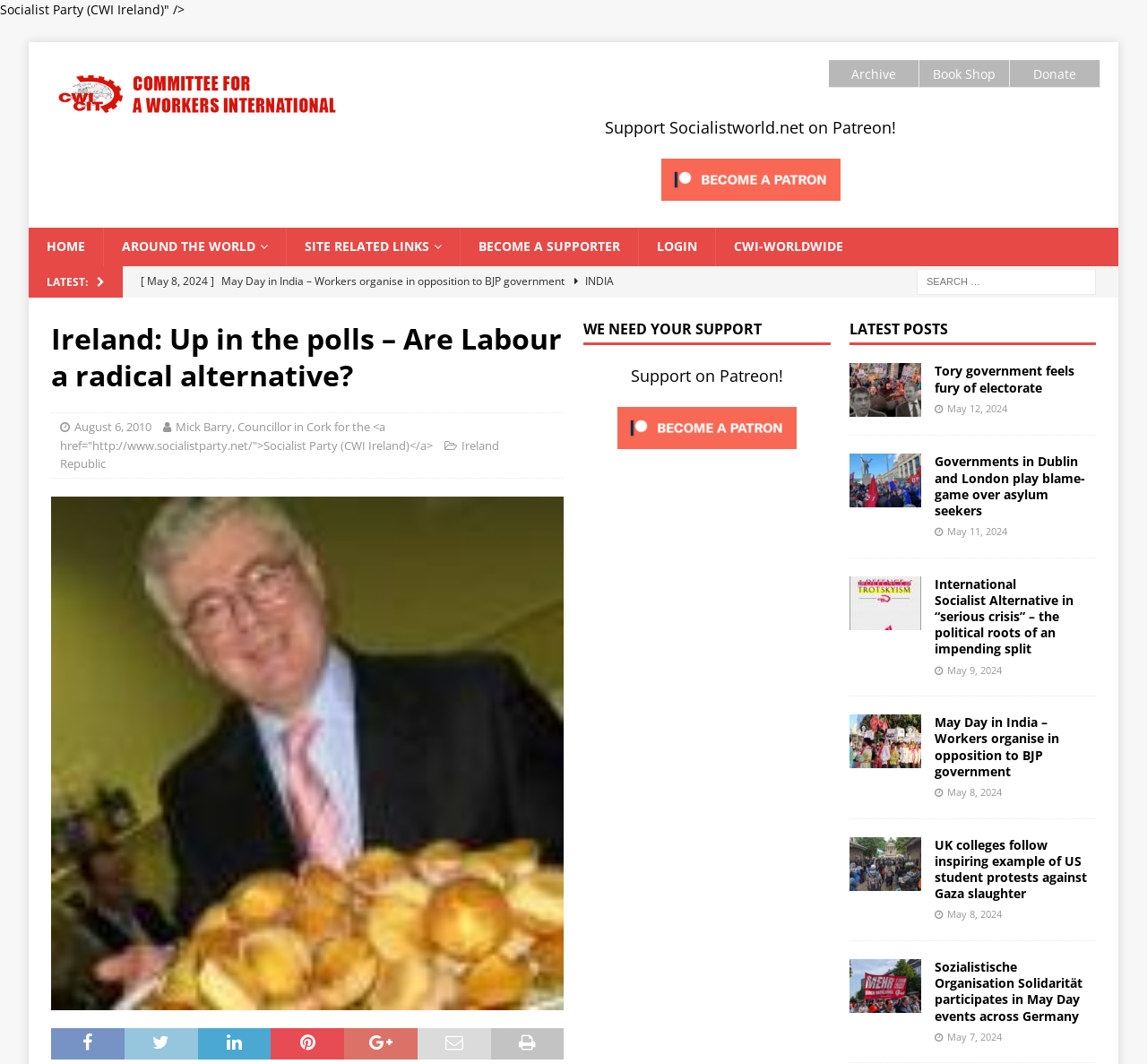Determine the primary headline of the webpage.

Ireland: Up in the polls – Are Labour a radical alternative?